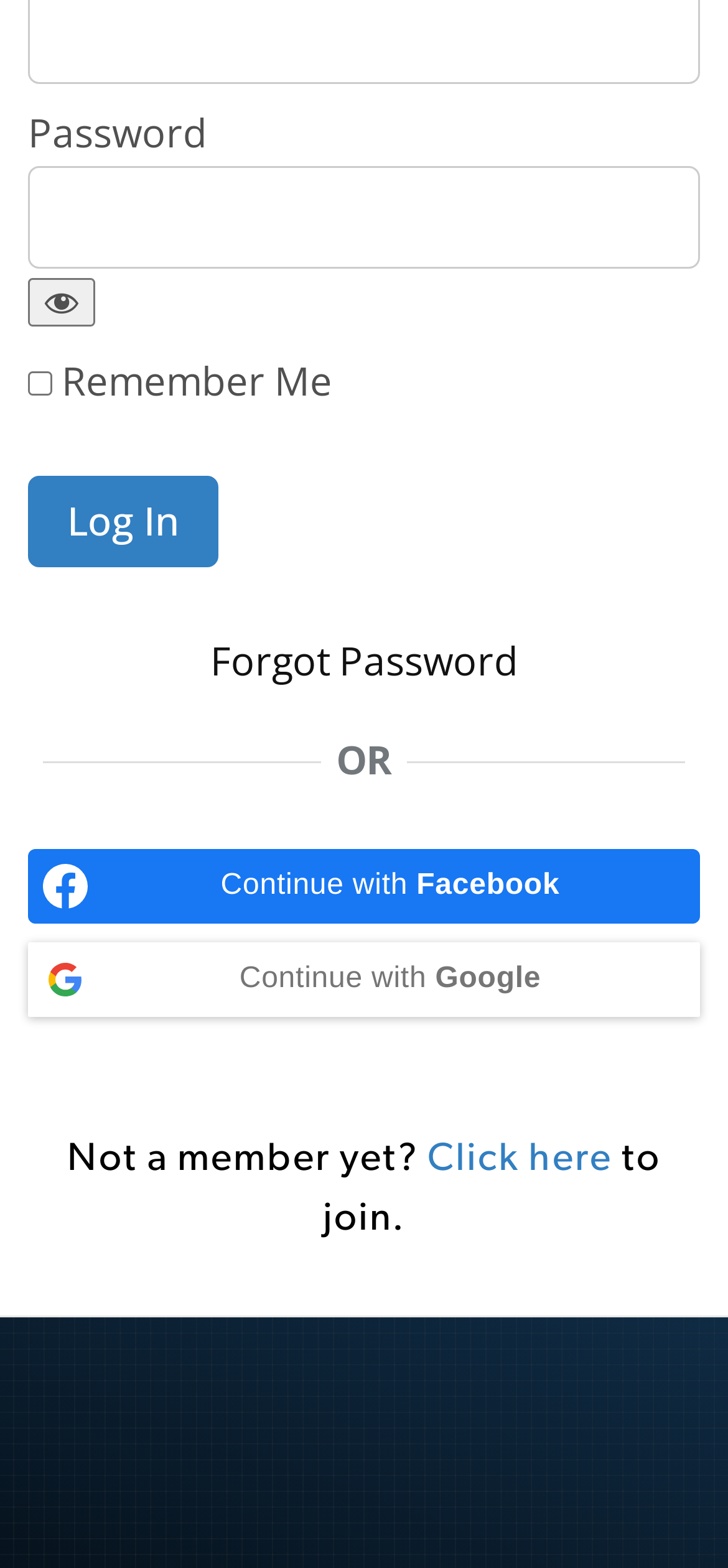Locate the bounding box coordinates for the element described below: "parent_node: Remember Me name="rememberme" value="forever"". The coordinates must be four float values between 0 and 1, formatted as [left, top, right, bottom].

[0.038, 0.237, 0.072, 0.252]